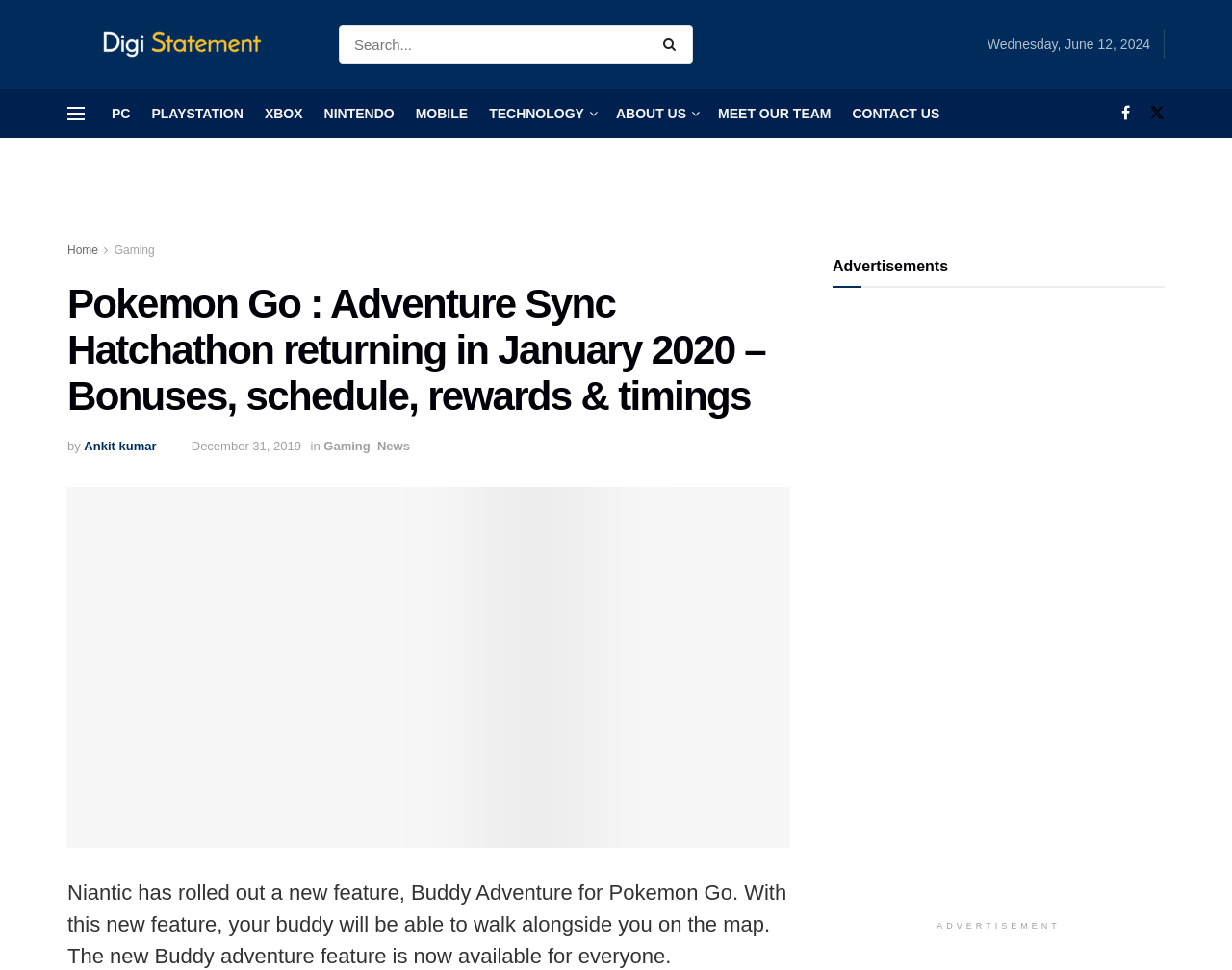Offer an extensive depiction of the webpage and its key elements.

The webpage appears to be a news article about Pokémon Go, specifically discussing the new feature "Buddy Adventure" rolled out by Niantic. At the top left of the page, there is a logo and a link to "DigiStatement", accompanied by a search bar and a search button. The current date, "Wednesday, June 12, 2024", is displayed on the top right.

Below the date, there are several links to different categories, including "PC", "PLAYSTATION", "XBOX", "NINTENDO", "MOBILE", "TECHNOLOGY", "ABOUT US", "MEET OUR TEAM", and "CONTACT US". These links are arranged horizontally across the page.

The main content of the page is divided into two sections. On the left, there is a heading that reads "Pokemon Go : Adventure Sync Hatchathon returning in January 2020 – Bonuses, schedule, rewards & timings". Below this heading, there is a byline with the author's name, "Ankit kumar", and the date "December 31, 2019". There are also links to categories "Gaming" and "News".

On the right side of the page, there is a large block of text that describes the new "Buddy Adventure" feature in Pokémon Go. The text explains that with this feature, players' buddies will be able to walk alongside them on the map, and that the feature is now available to everyone.

At the bottom of the page, there is a heading that reads "Advertisements", and below it, a large advertisement block with the text "ADVERTISEMENT".